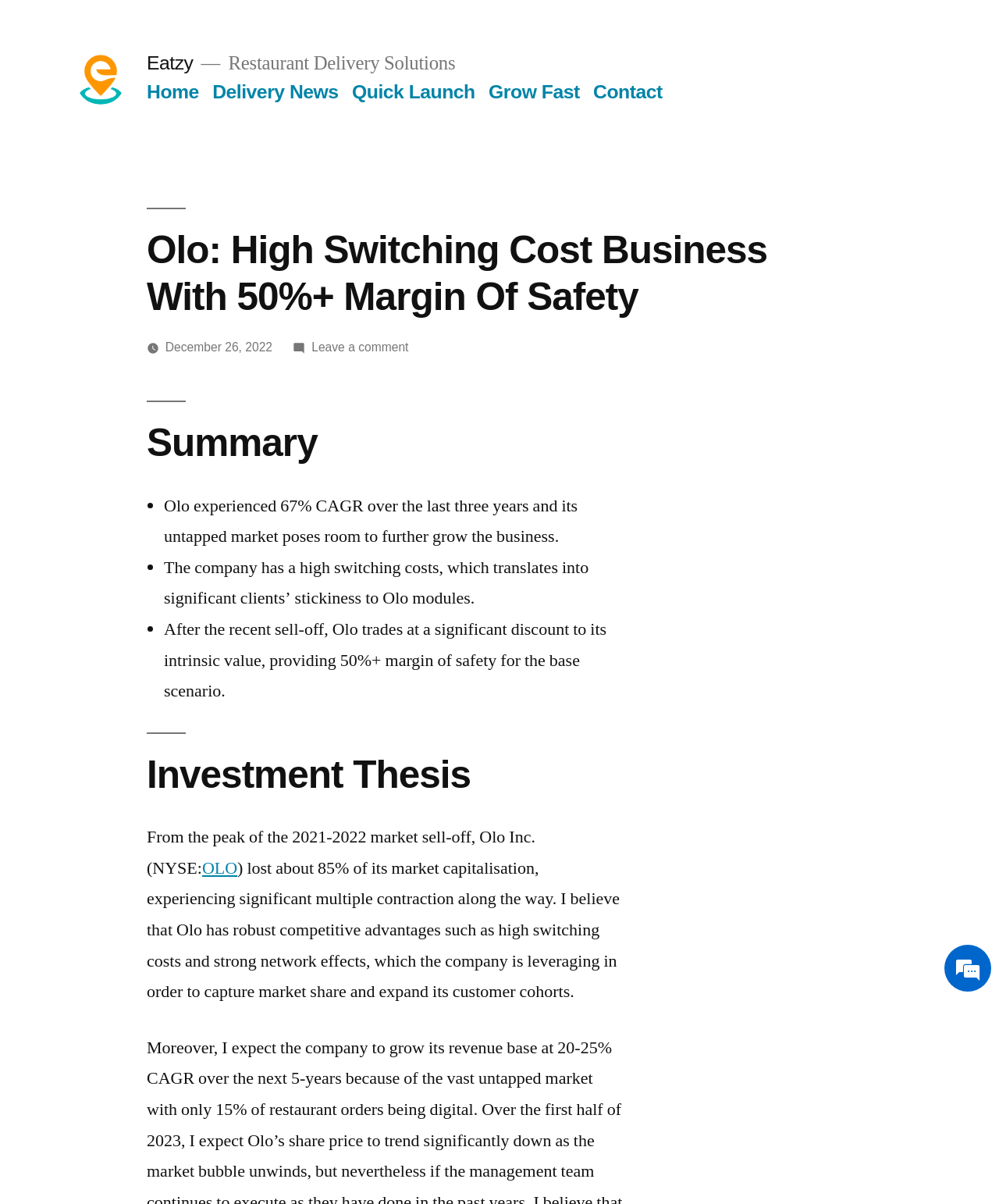Provide a brief response in the form of a single word or phrase:
What is the CAGR of Olo over the last three years?

67%